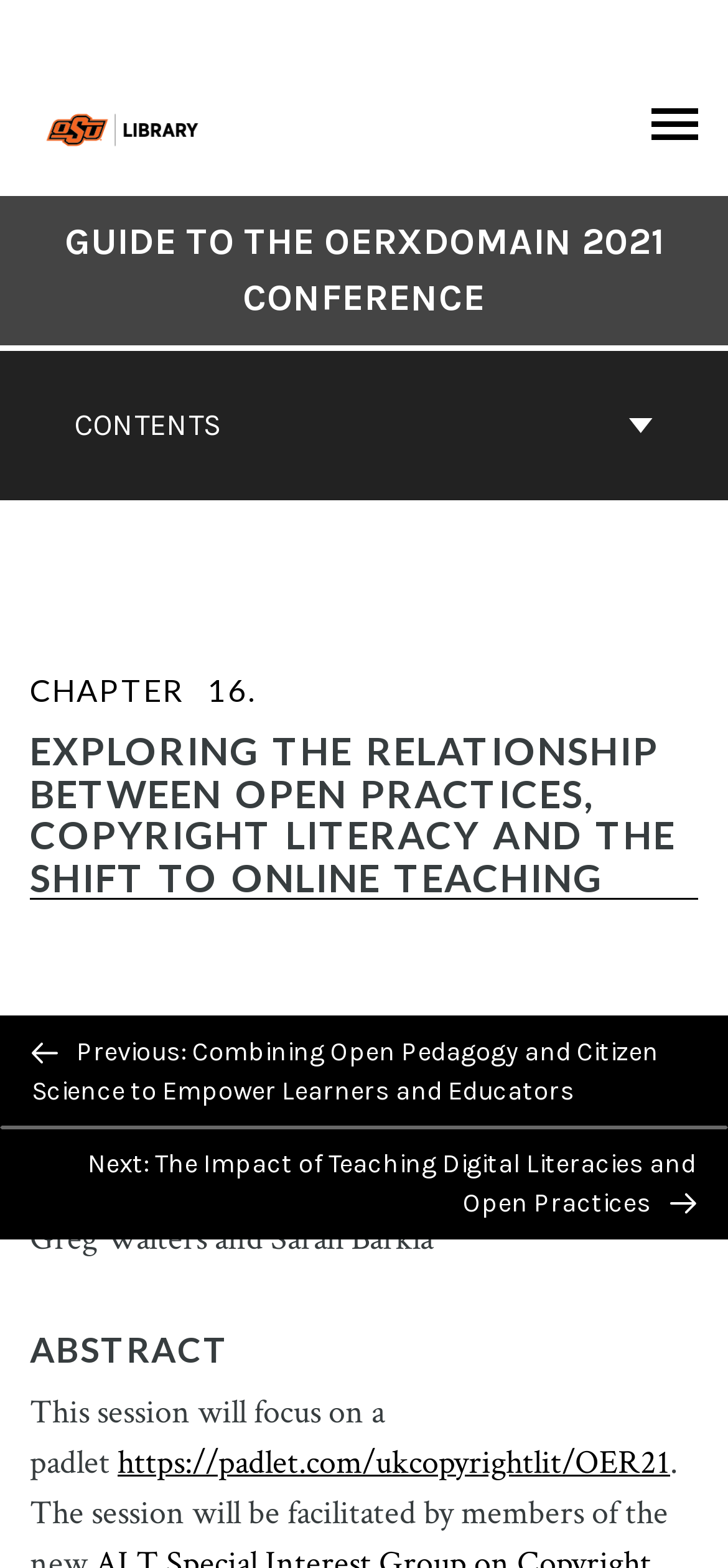Identify the primary heading of the webpage and provide its text.

GUIDE TO THE OERXDOMAIN 2021 CONFERENCE